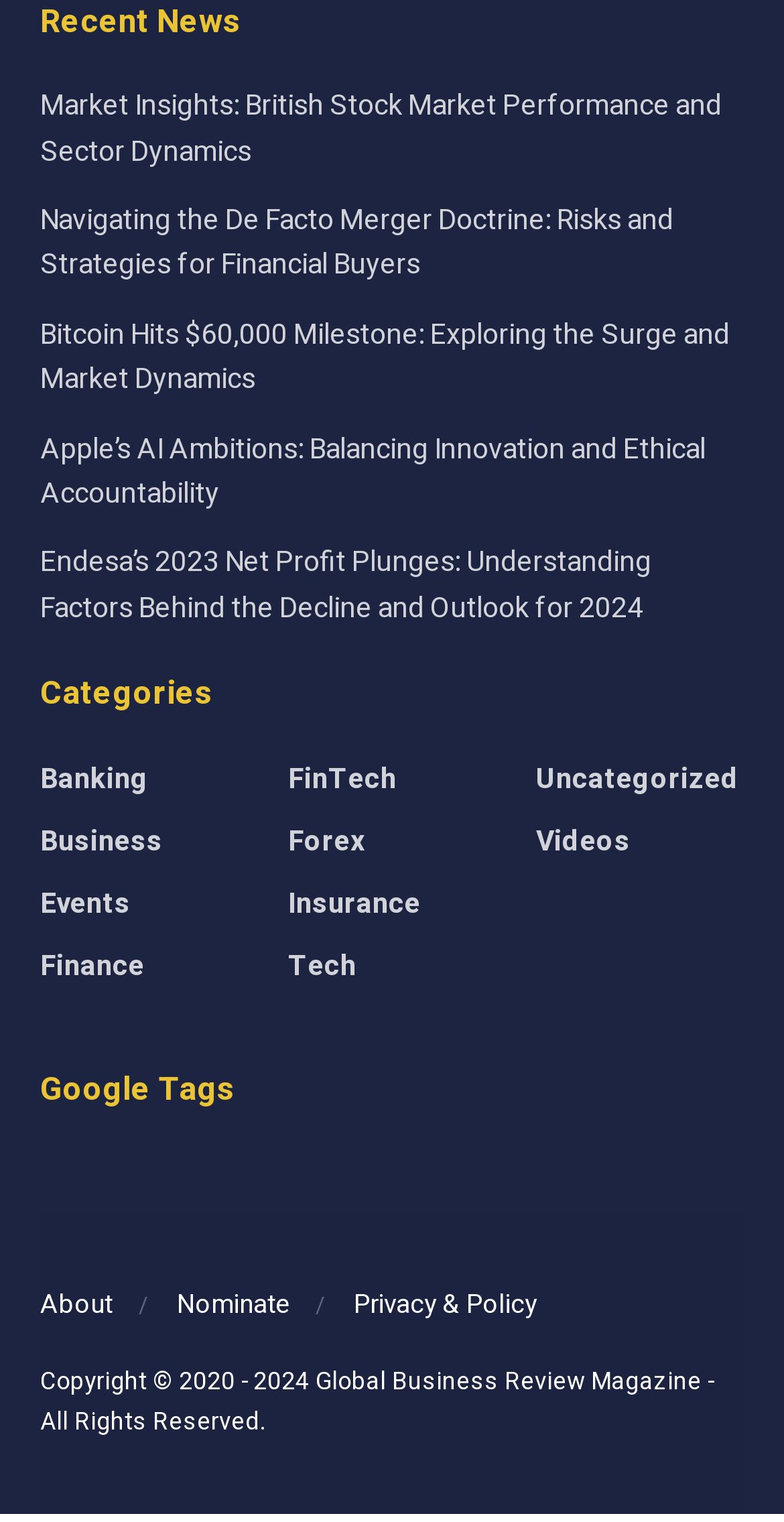Find the bounding box coordinates for the area that must be clicked to perform this action: "View Market Insights".

[0.051, 0.056, 0.921, 0.113]